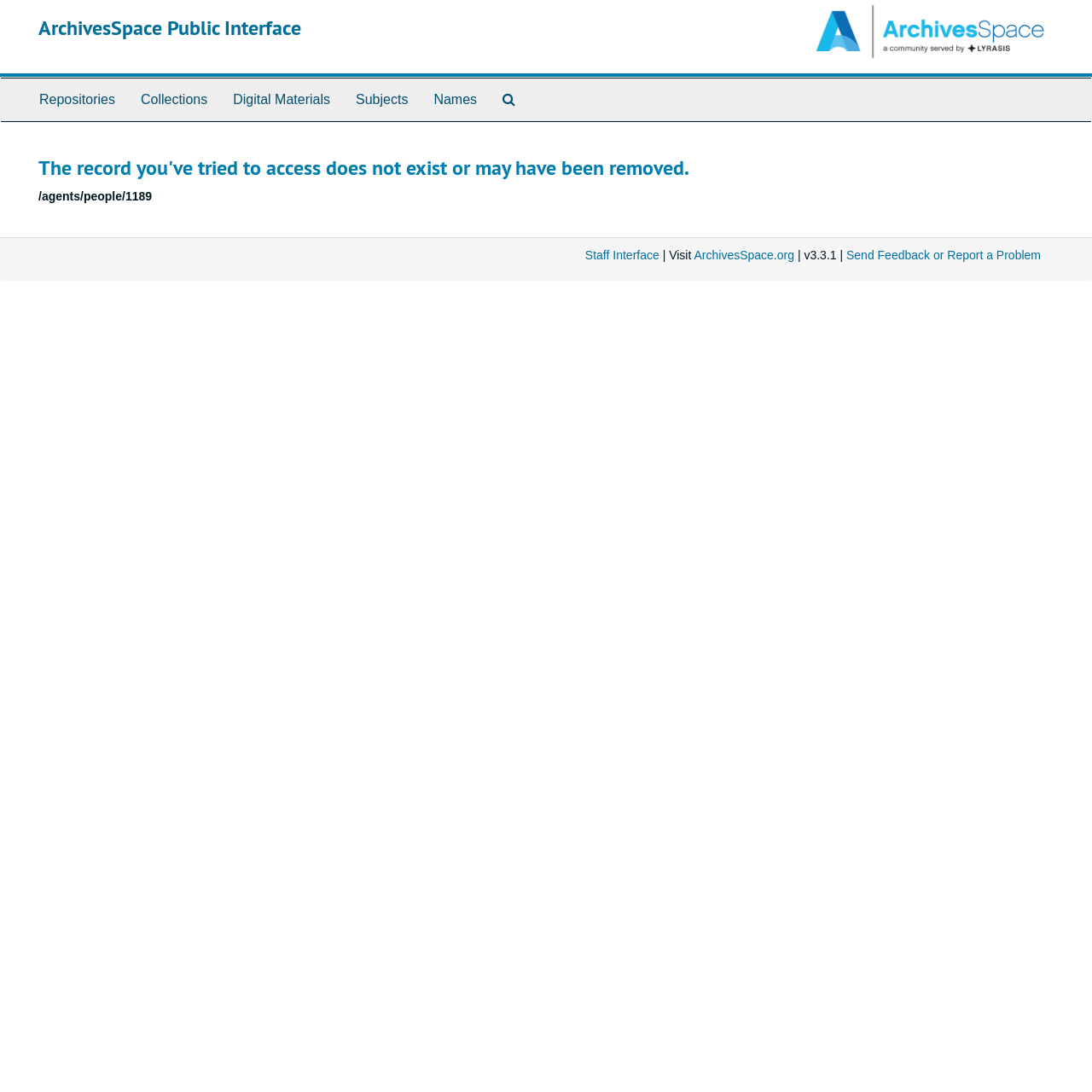Respond with a single word or short phrase to the following question: 
What is the name of this interface?

ArchivesSpace Public Interface